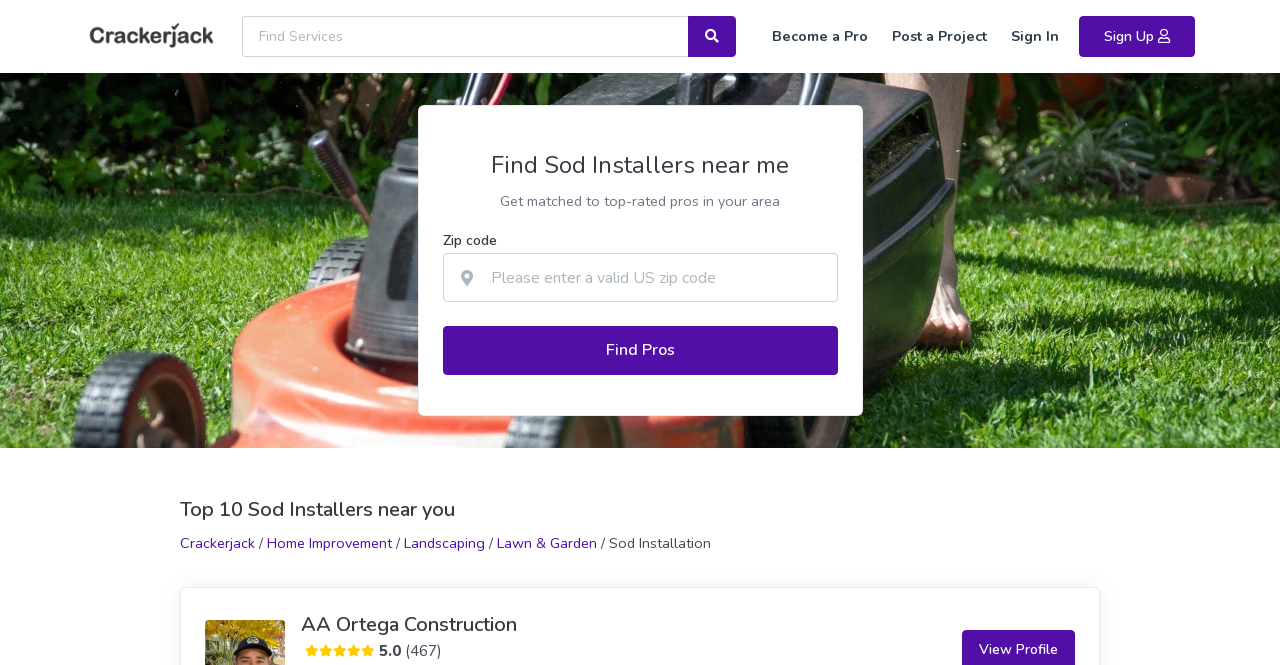Give a one-word or phrase response to the following question: How many ratings does AA Ortega Construction have?

5.0